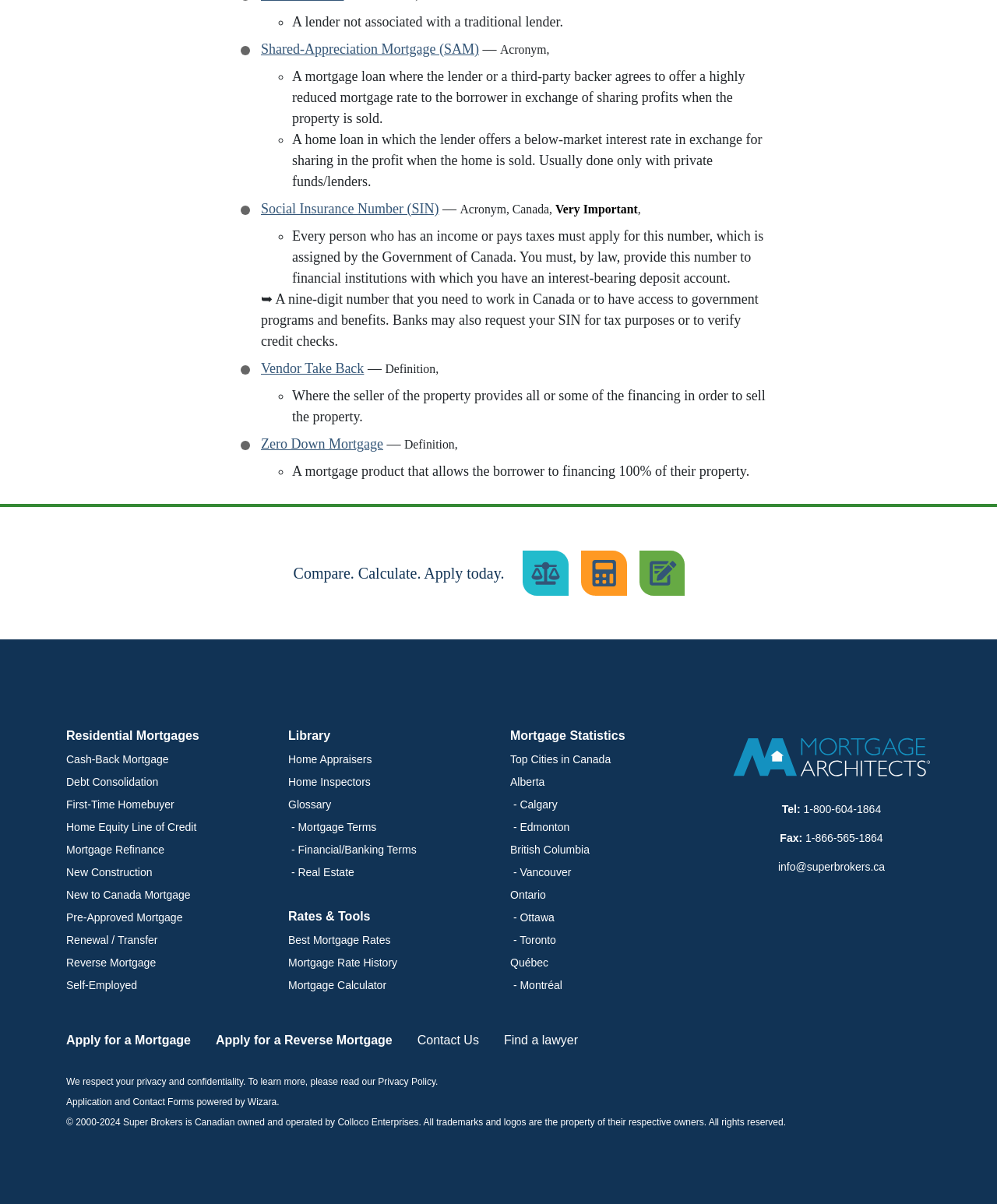What can be calculated using the Mortgage Calculators?
Based on the screenshot, provide your answer in one word or phrase.

Mortgage rates